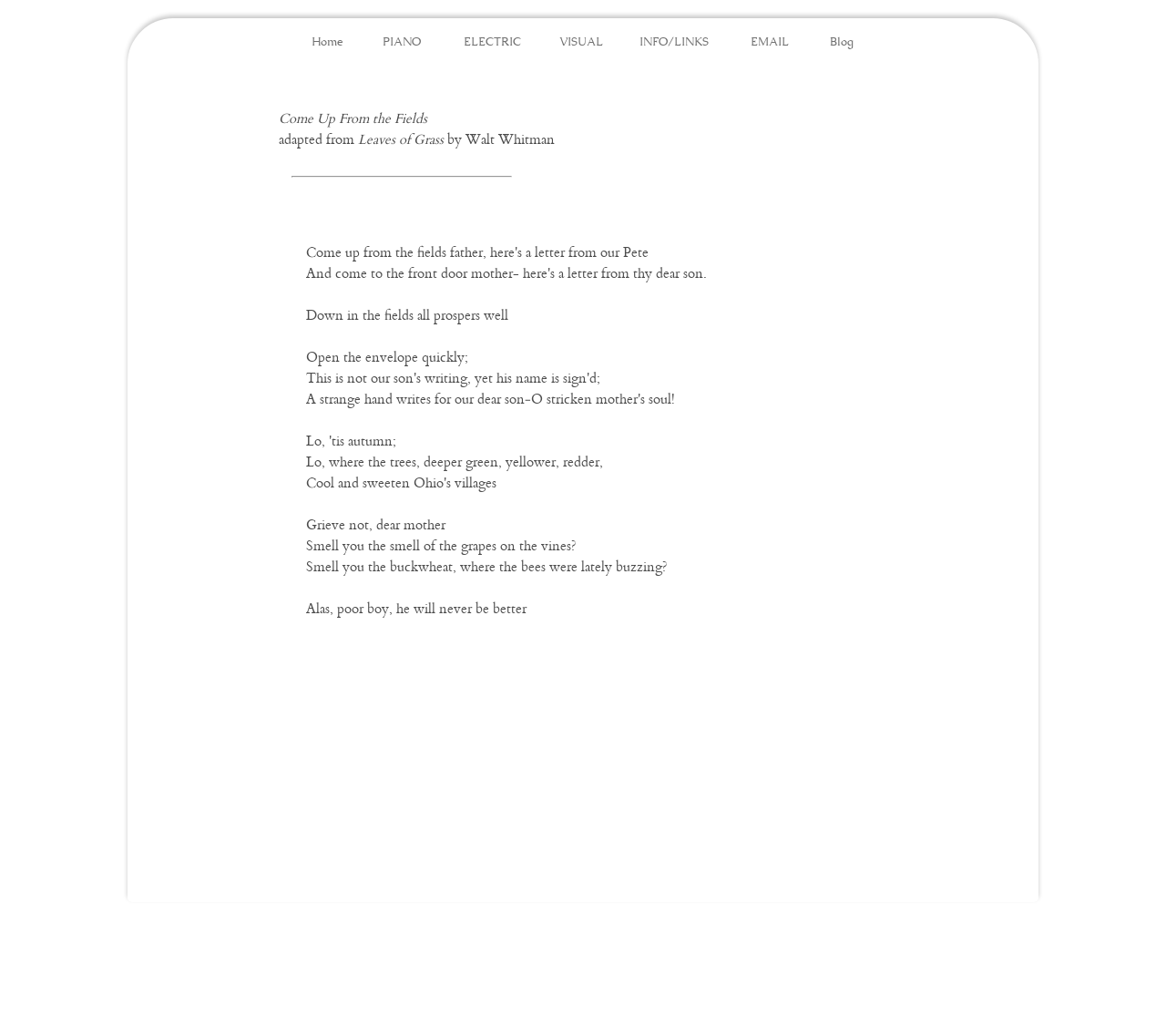Determine the bounding box coordinates of the UI element described by: "Graphic Design and Branding".

None